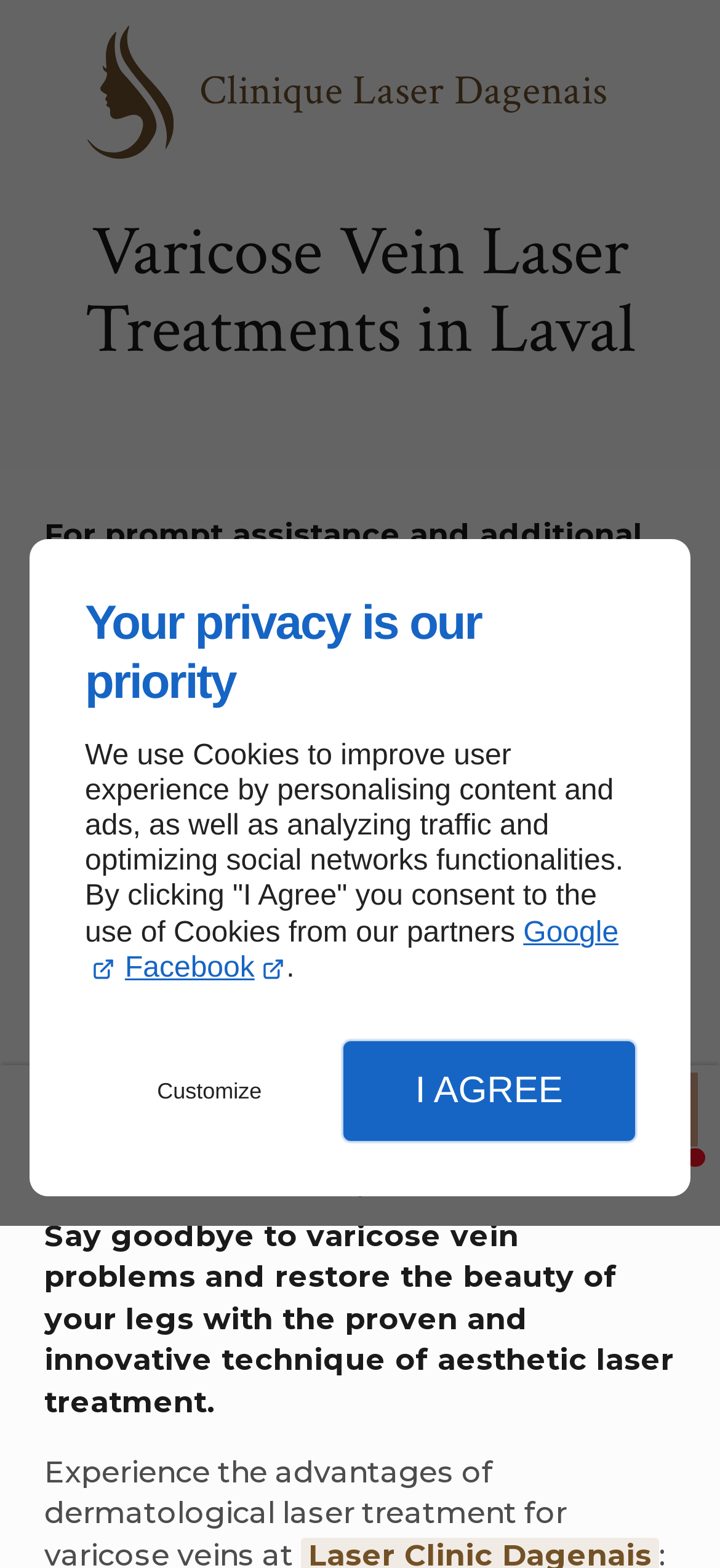Provide a single word or phrase to answer the given question: 
What is the benefit of laser treatments?

Enjoy the beauty of your legs